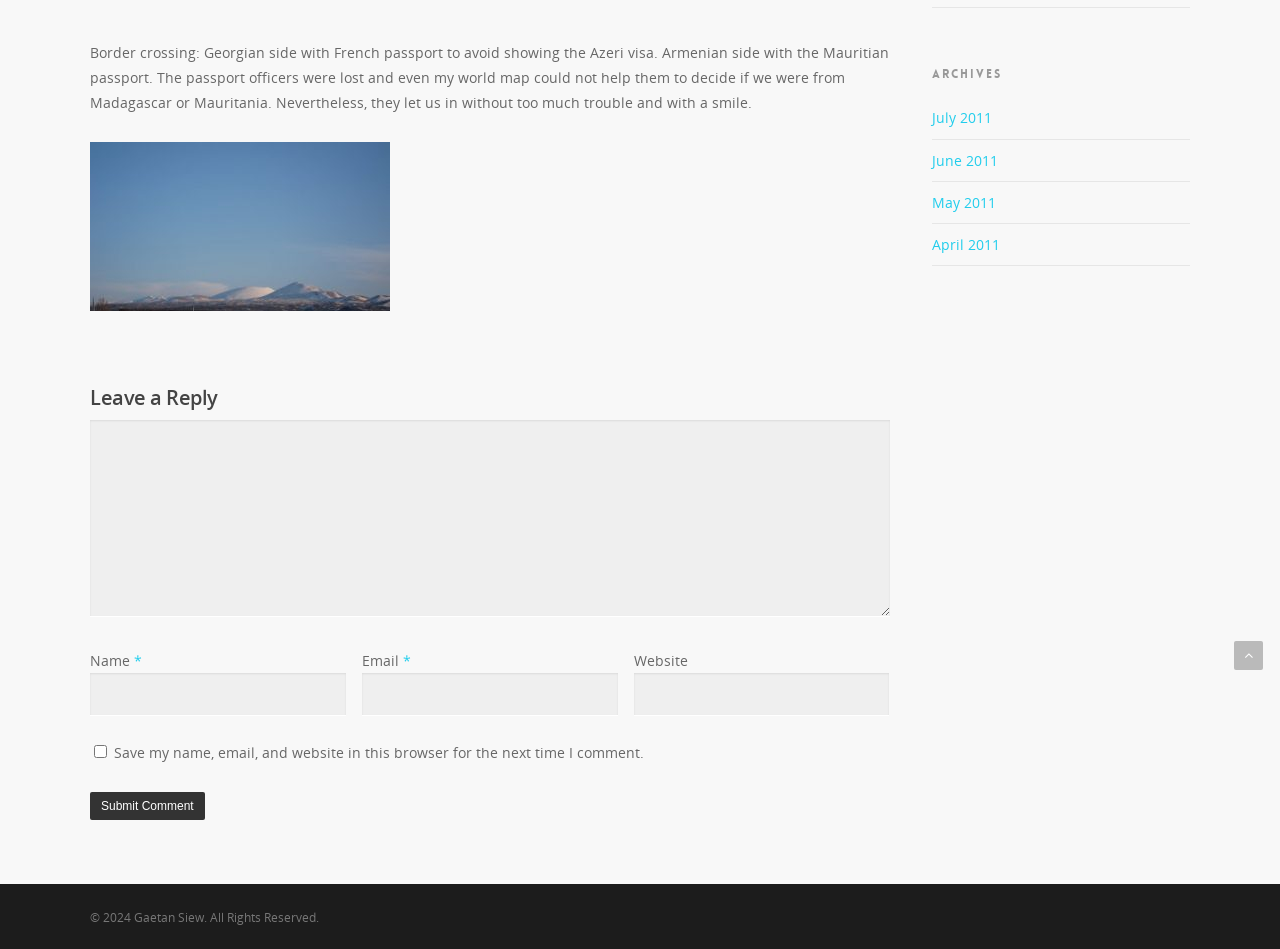Locate the bounding box of the UI element based on this description: "April 2011". Provide four float numbers between 0 and 1 as [left, top, right, bottom].

[0.728, 0.248, 0.781, 0.268]